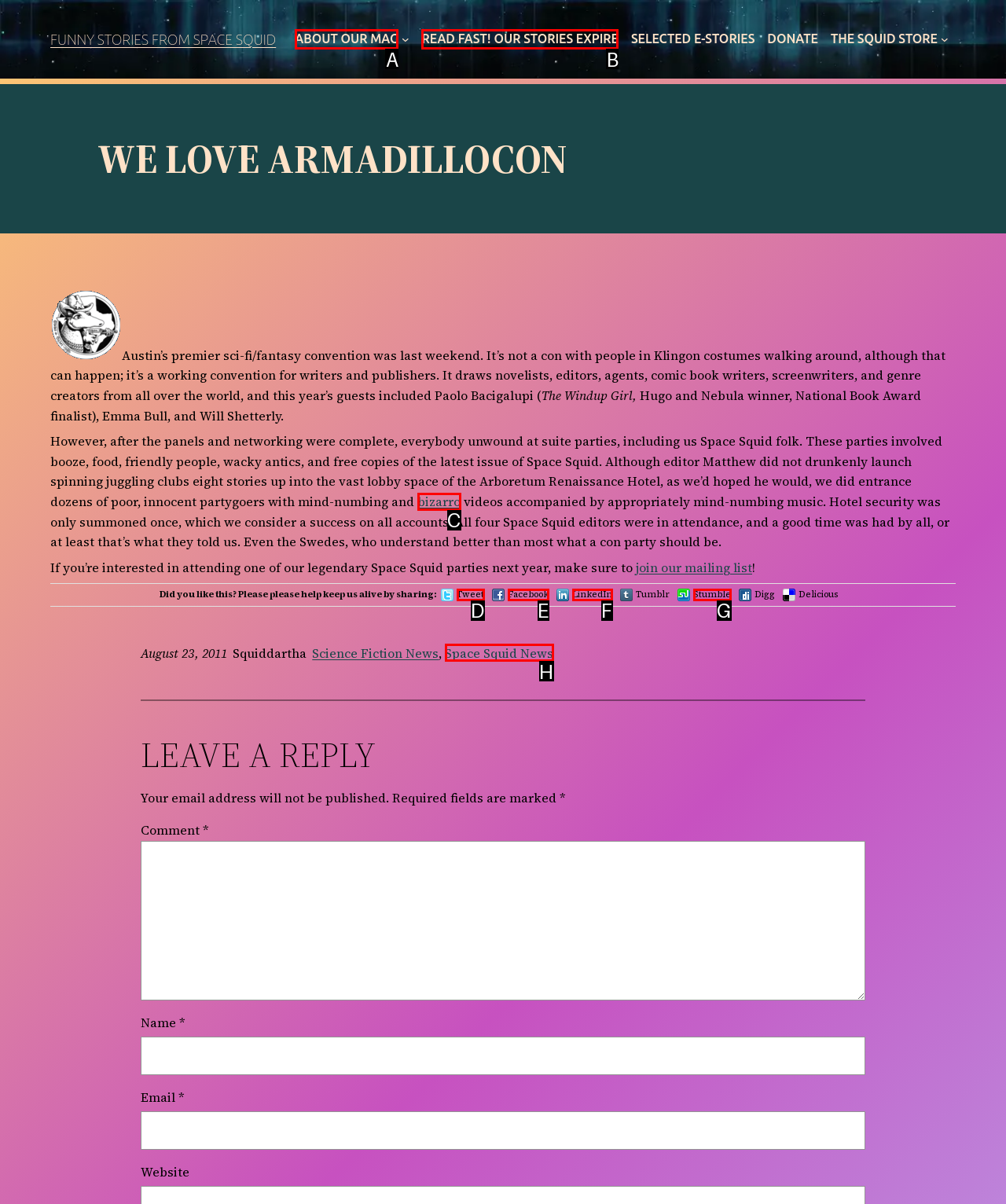Find the HTML element that matches the description provided: About Our Mag
Answer using the corresponding option letter.

A